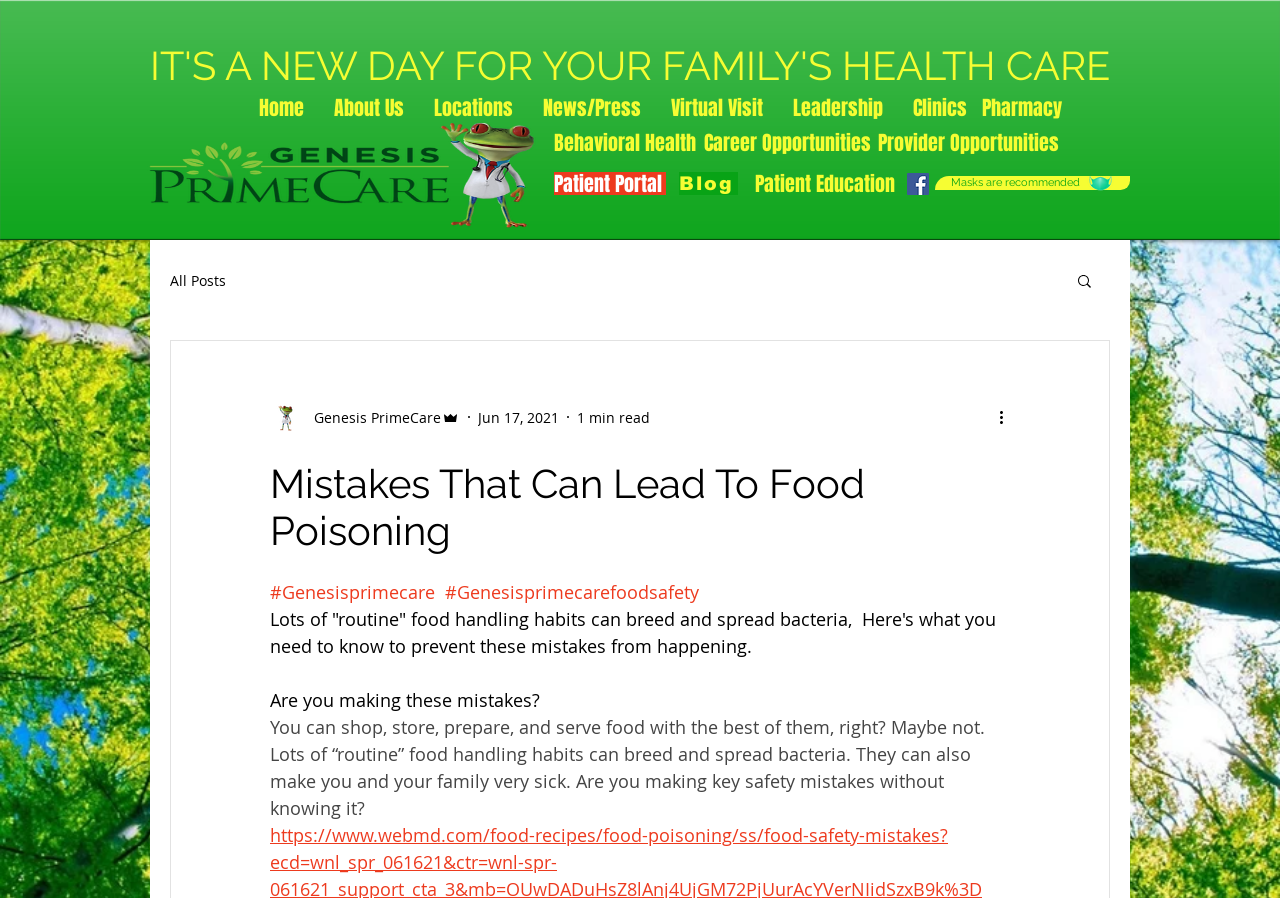Please specify the coordinates of the bounding box for the element that should be clicked to carry out this instruction: "Check the Facebook social media page". The coordinates must be four float numbers between 0 and 1, formatted as [left, top, right, bottom].

[0.709, 0.193, 0.726, 0.217]